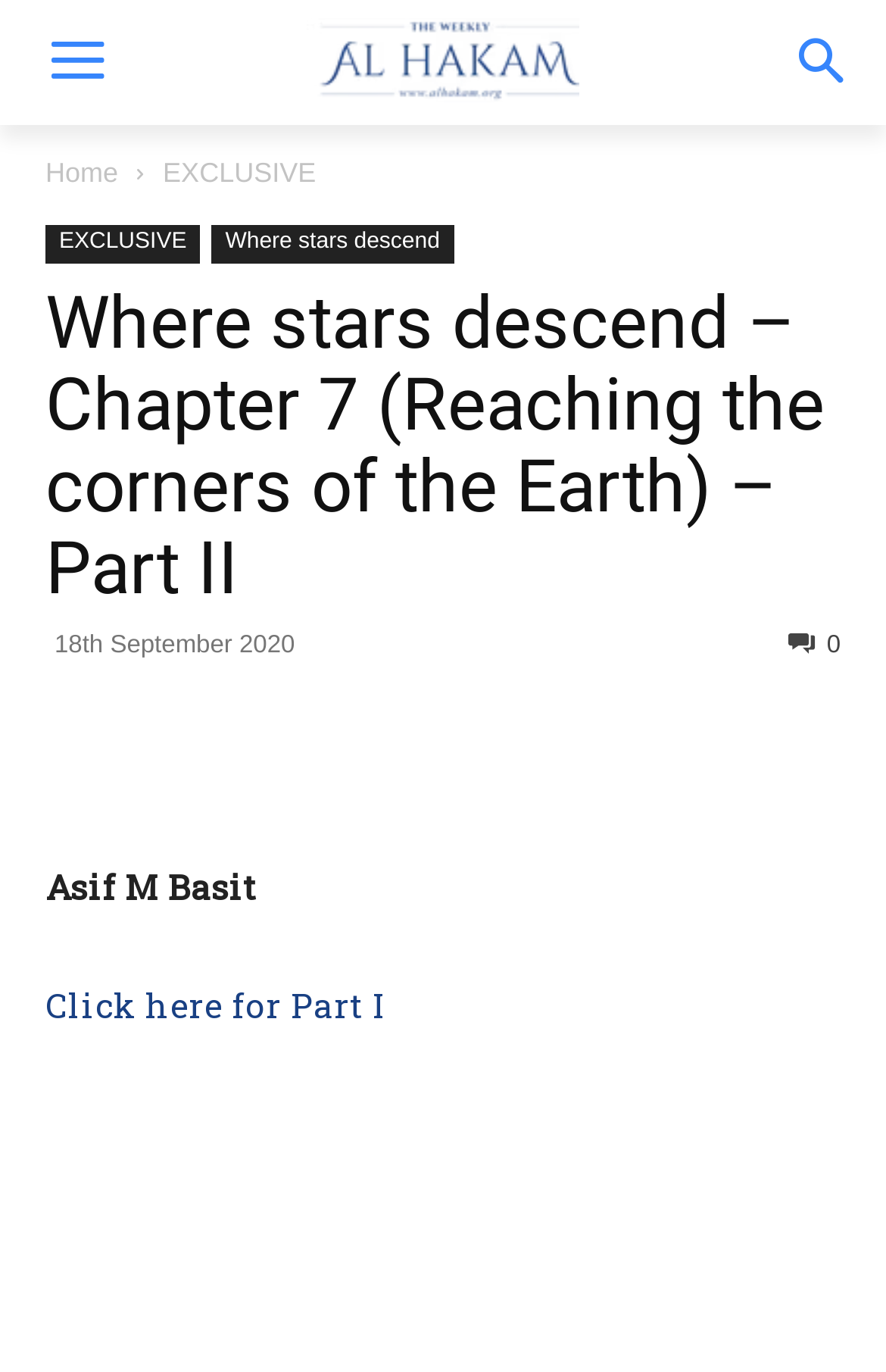Please extract the title of the webpage.

Where stars descend – Chapter 7 (Reaching the corners of the Earth) – Part II